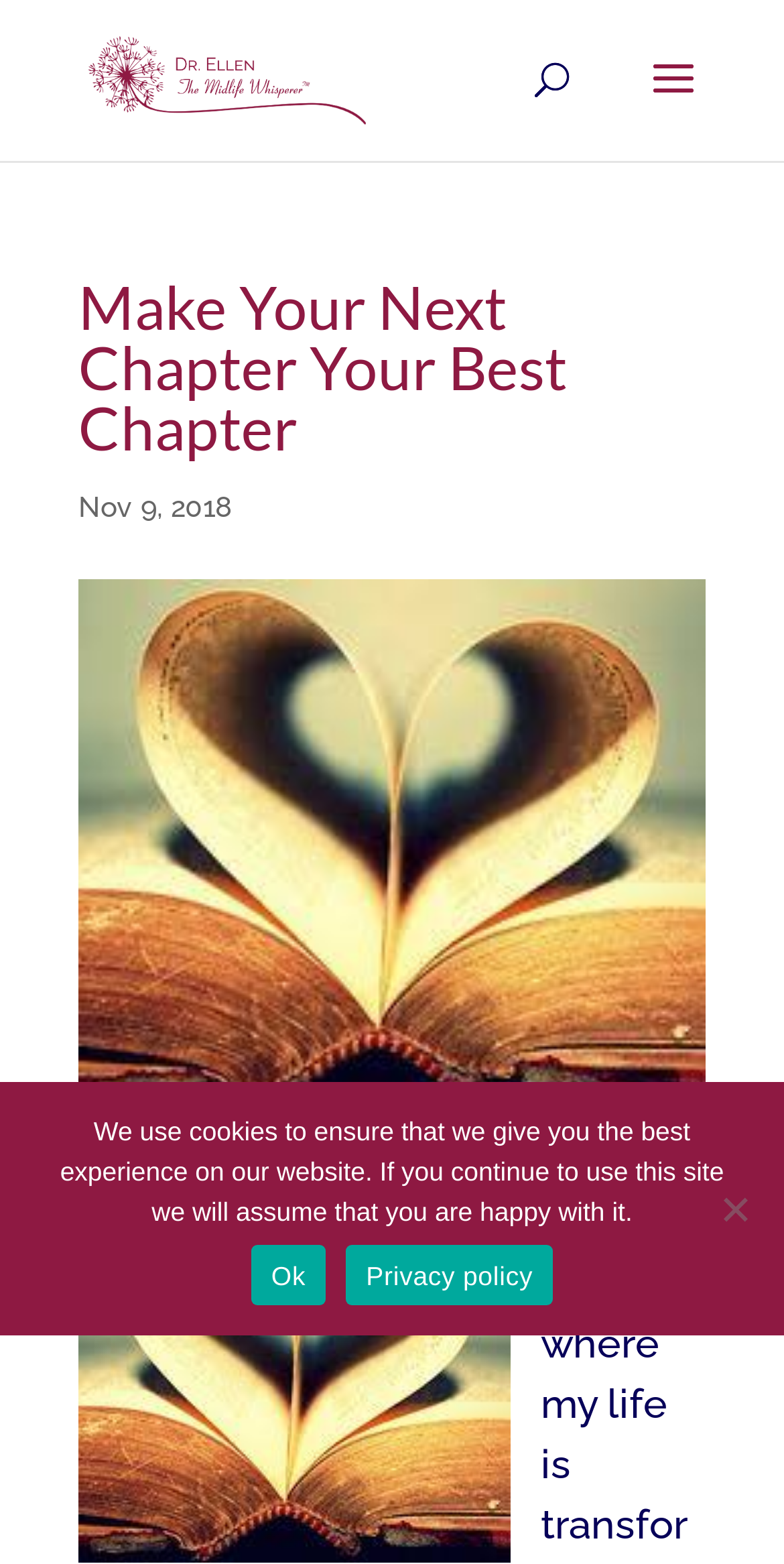Give a complete and precise description of the webpage's appearance.

This webpage is about Ellen Albertson, with a title "Make Your Next Chapter Your Best Chapter" prominently displayed at the top center of the page. Below the title, there is a date "Nov 9, 2018" on the left side. 

At the top left corner, there is a link to Ellen Albertson's profile, accompanied by a small image of her. 

In the middle of the page, there is a search bar that spans about half of the page width. 

At the bottom of the page, there is a cookie notice dialog that takes up the full width of the page. The dialog contains a message explaining the use of cookies on the website, with two links: "Ok" on the left and "Privacy policy" on the right. There is also a "No" button at the bottom right corner of the dialog.